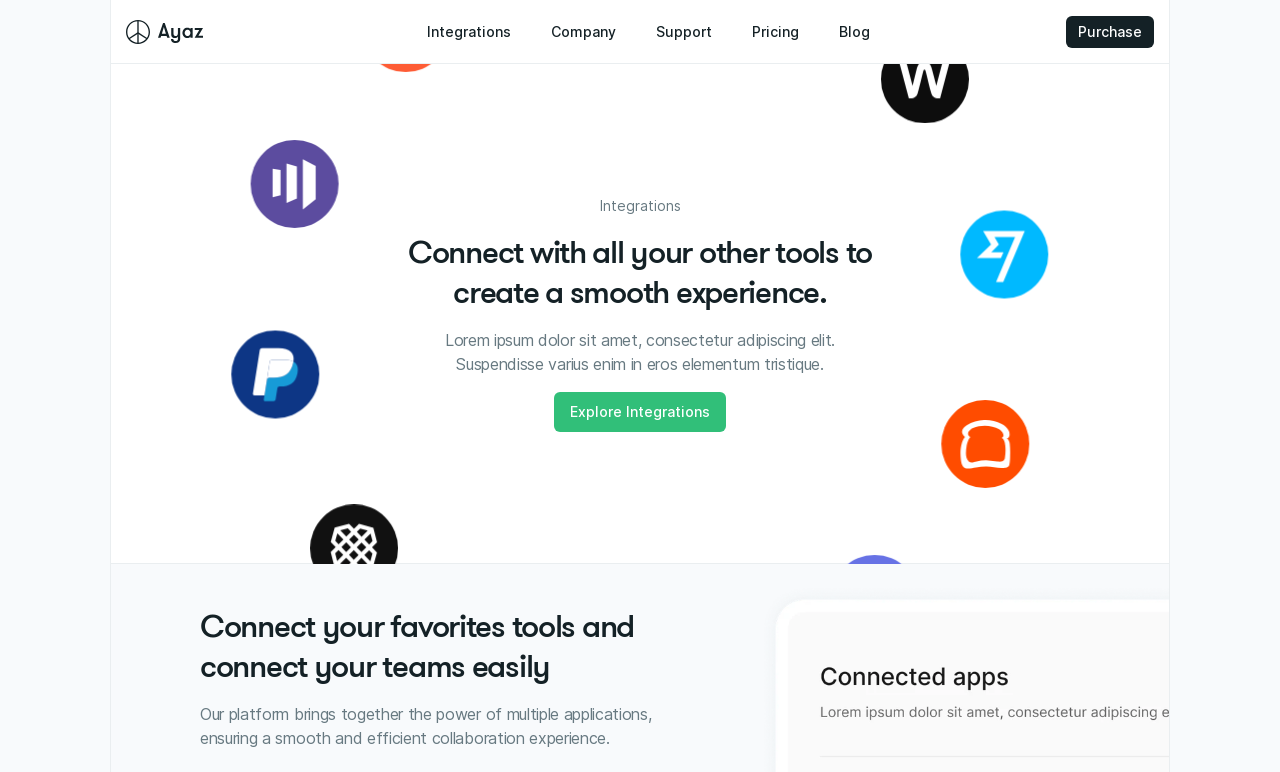Give a concise answer using one word or a phrase to the following question:
What is the main purpose of this webpage?

SaaS Landing Page